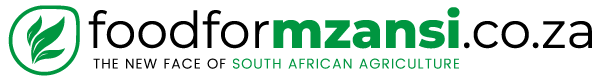Use a single word or phrase to respond to the question:
What does the stylized leaf emblem symbolize?

growth and sustainability